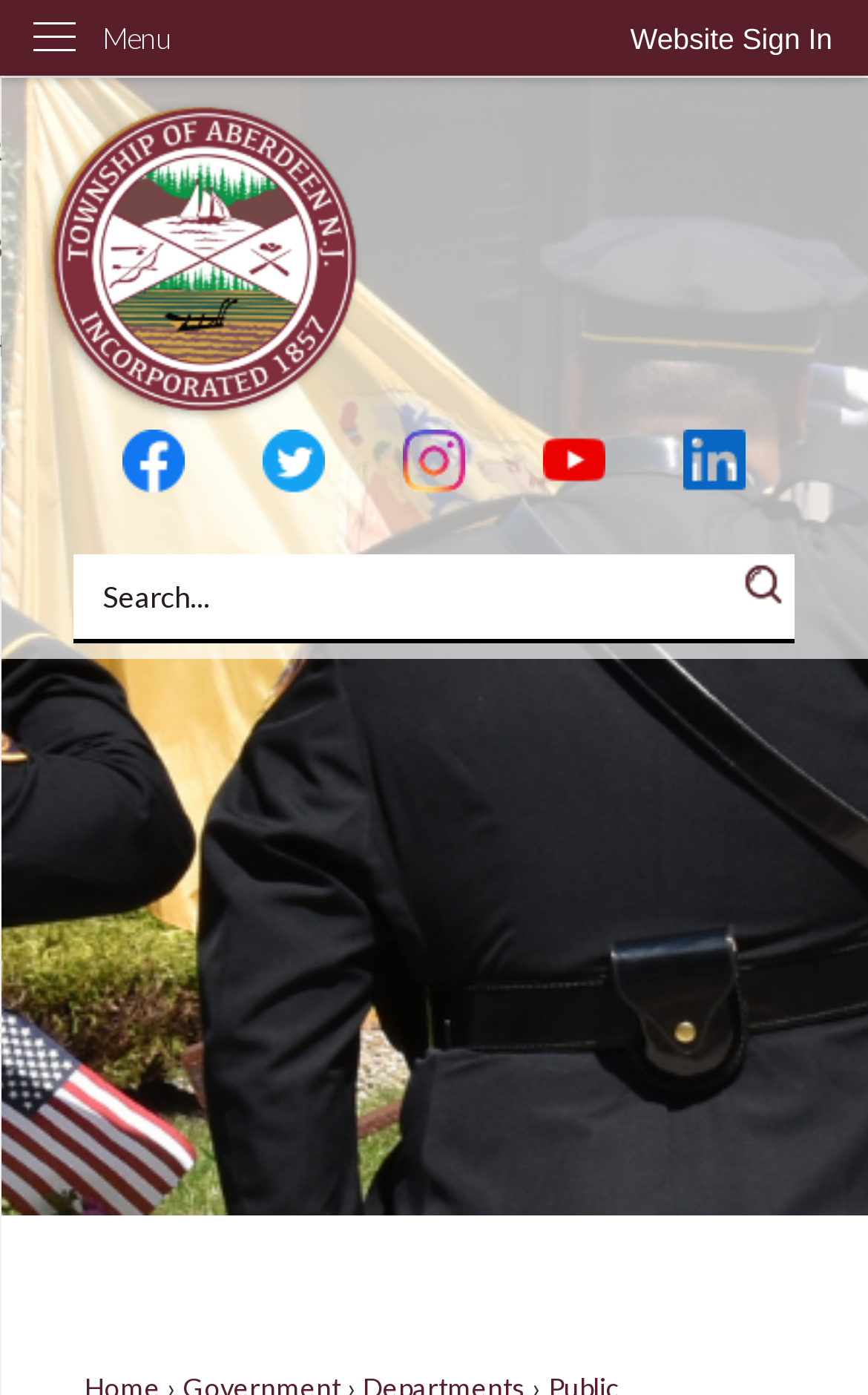Pinpoint the bounding box coordinates of the clickable area necessary to execute the following instruction: "Go to Facebook page". The coordinates should be given as four float numbers between 0 and 1, namely [left, top, right, bottom].

[0.105, 0.307, 0.247, 0.365]